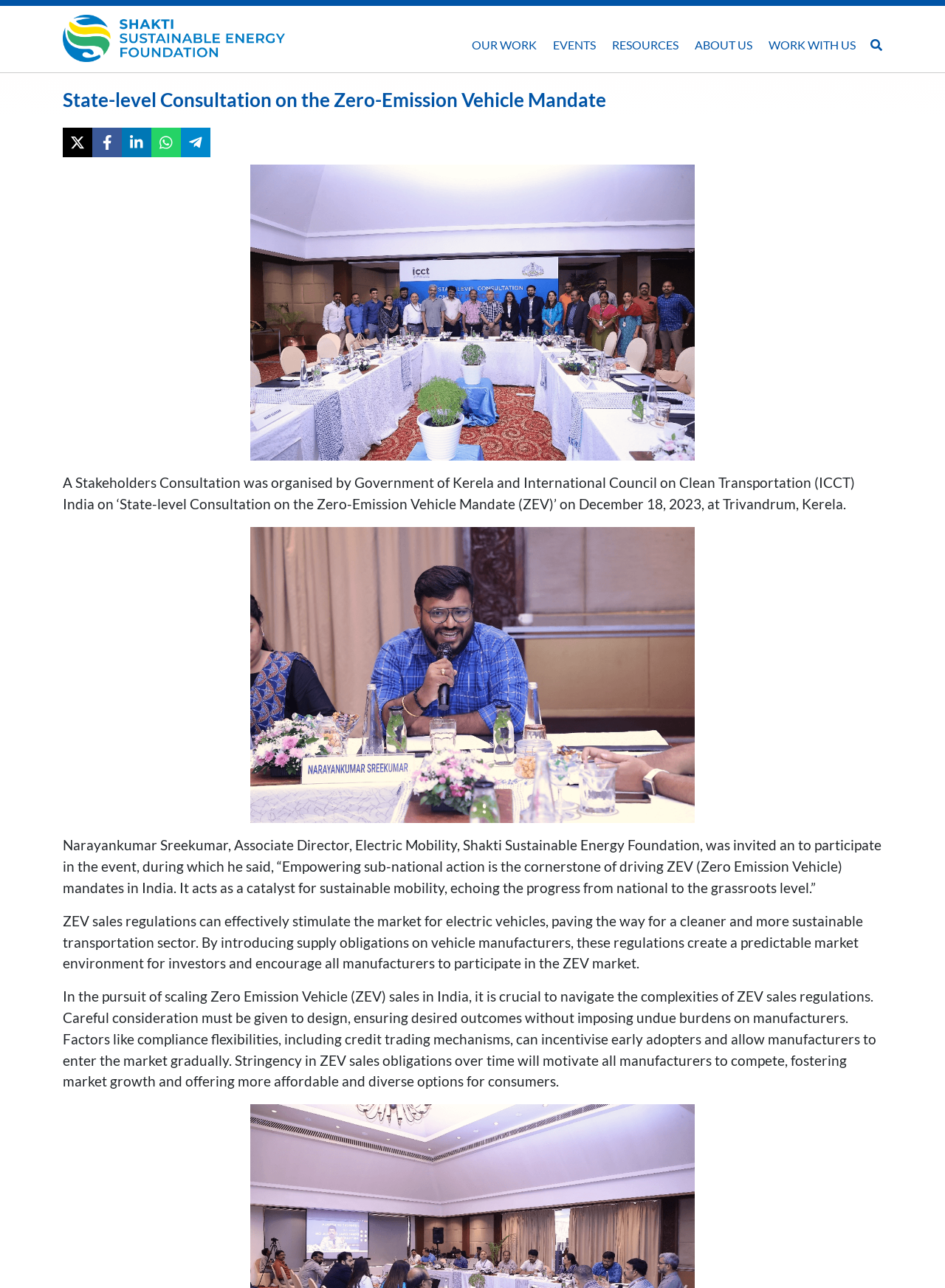Find the bounding box coordinates of the element I should click to carry out the following instruction: "Explore Our Platform".

None